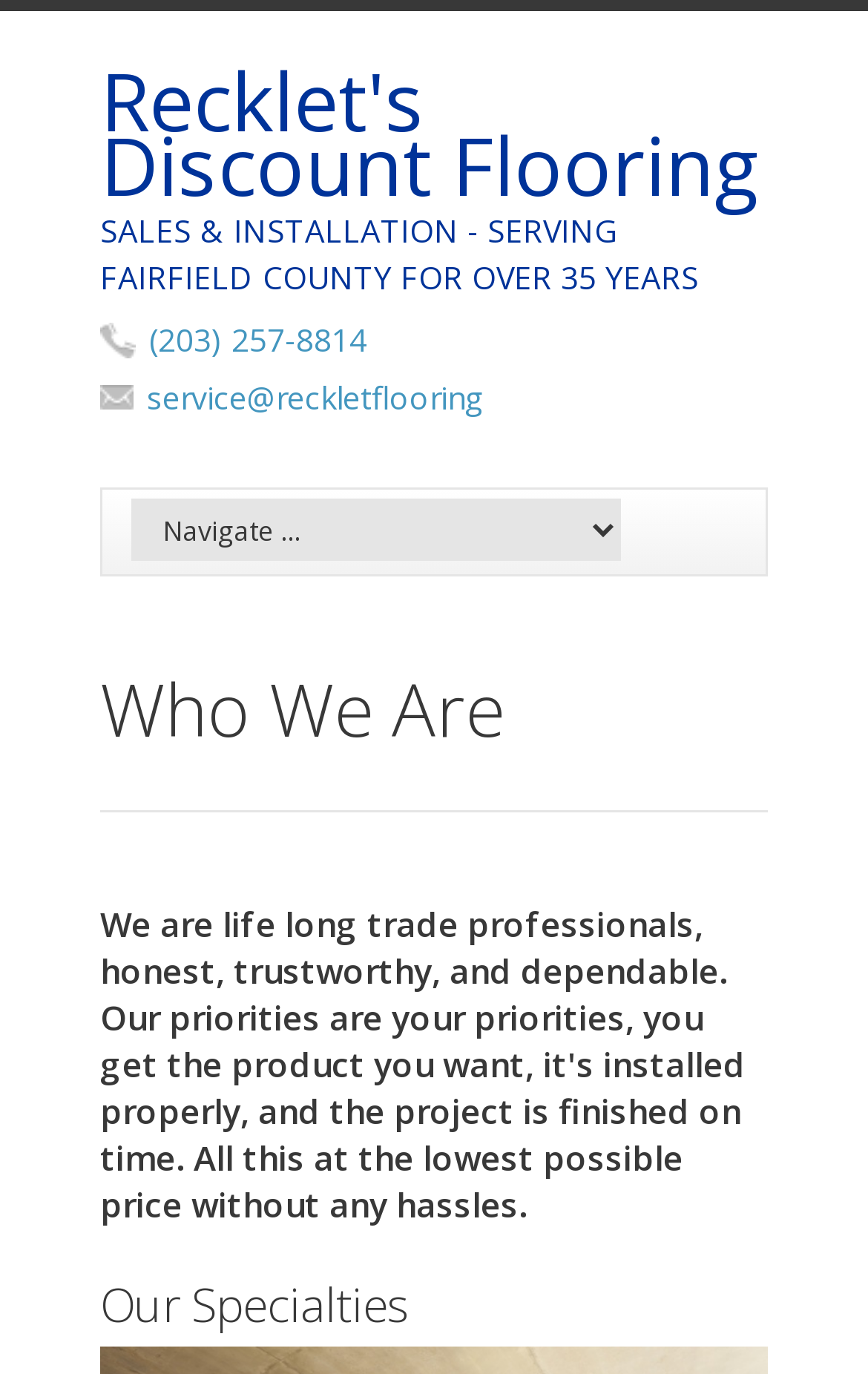Locate the bounding box of the UI element based on this description: "service@reckletflooring". Provide four float numbers between 0 and 1 as [left, top, right, bottom].

[0.169, 0.274, 0.556, 0.305]